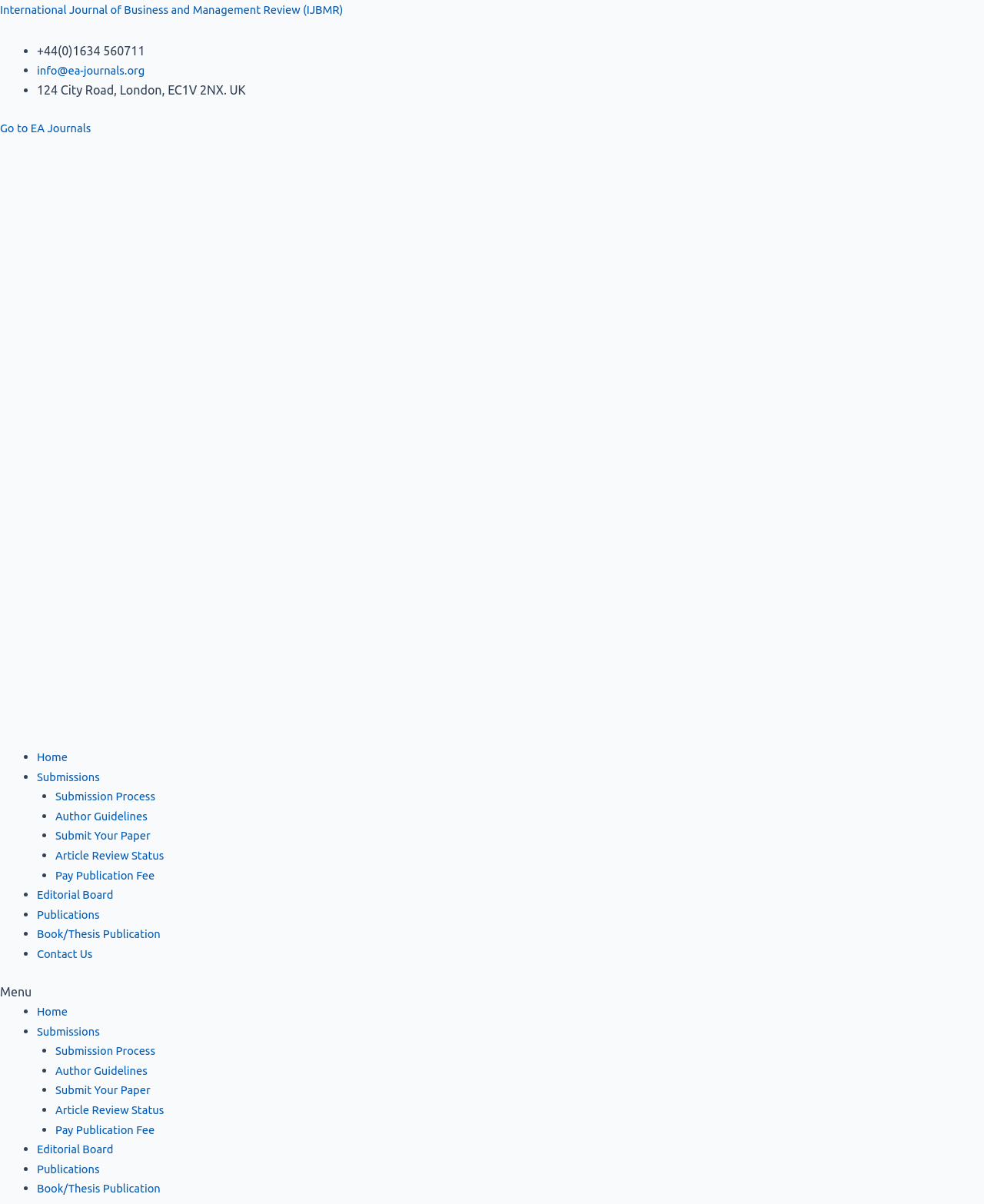For the given element description Go to EA Journals, determine the bounding box coordinates of the UI element. The coordinates should follow the format (top-left x, top-left y, bottom-right x, bottom-right y) and be within the range of 0 to 1.

[0.0, 0.1, 0.101, 0.112]